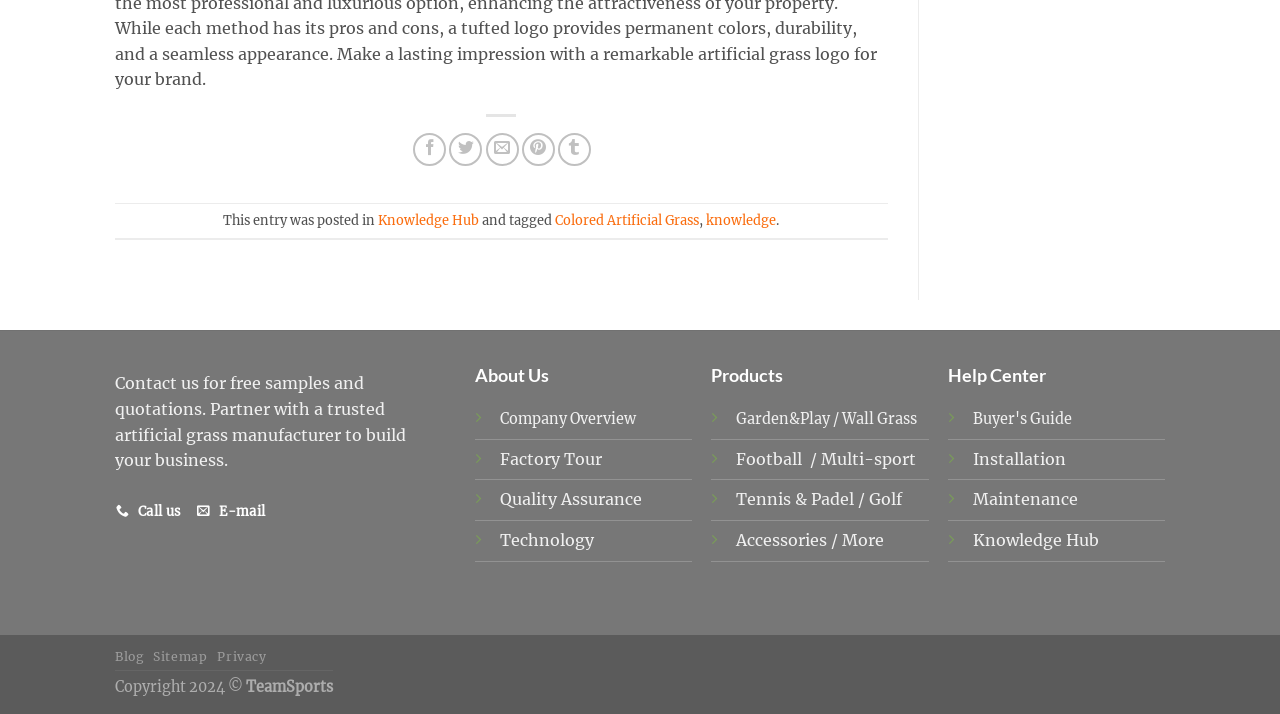Please provide the bounding box coordinates for the element that needs to be clicked to perform the instruction: "Read about Future student online experiences". The coordinates must consist of four float numbers between 0 and 1, formatted as [left, top, right, bottom].

None